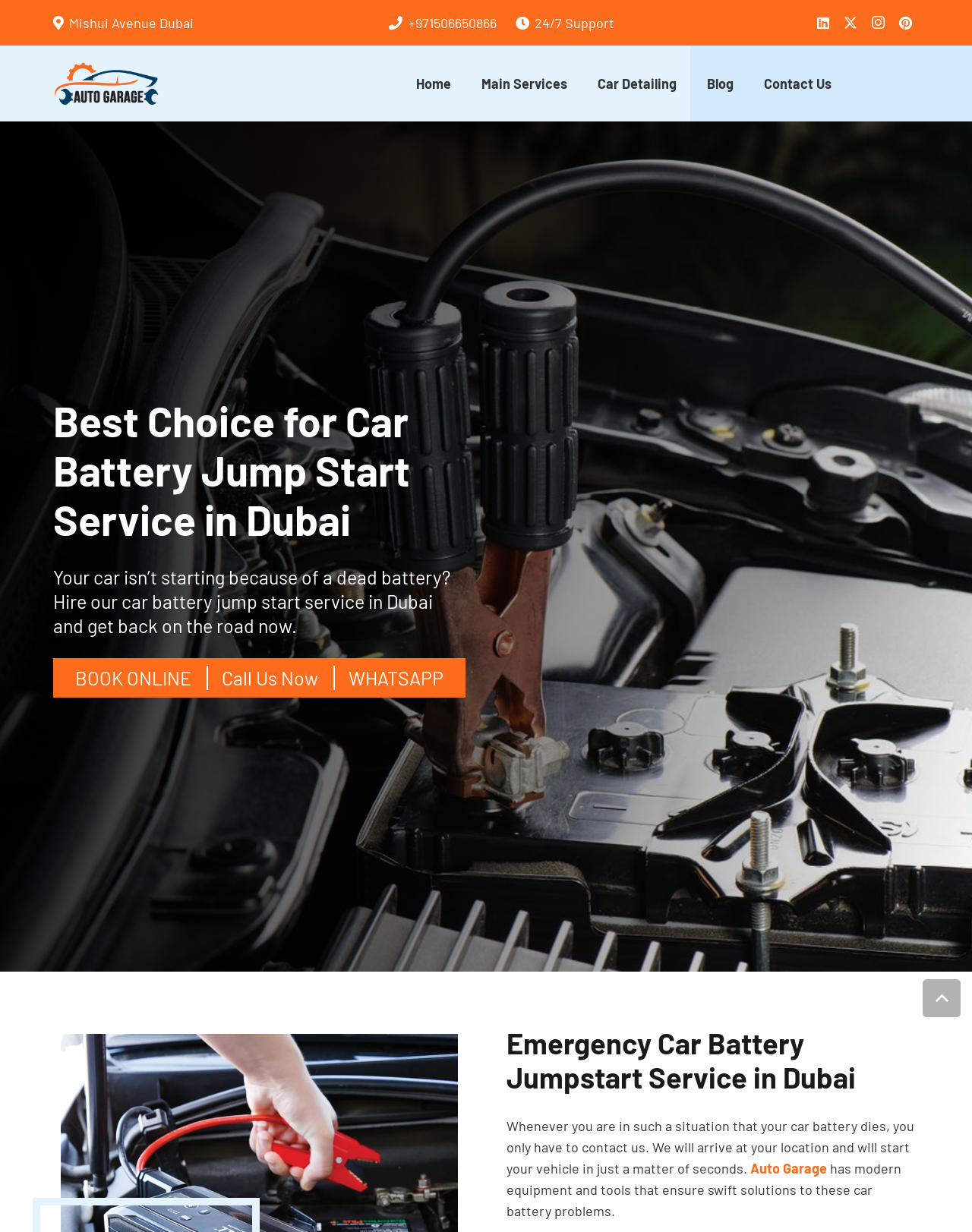Determine the bounding box coordinates of the element that should be clicked to execute the following command: "Contact us".

[0.77, 0.037, 0.871, 0.099]